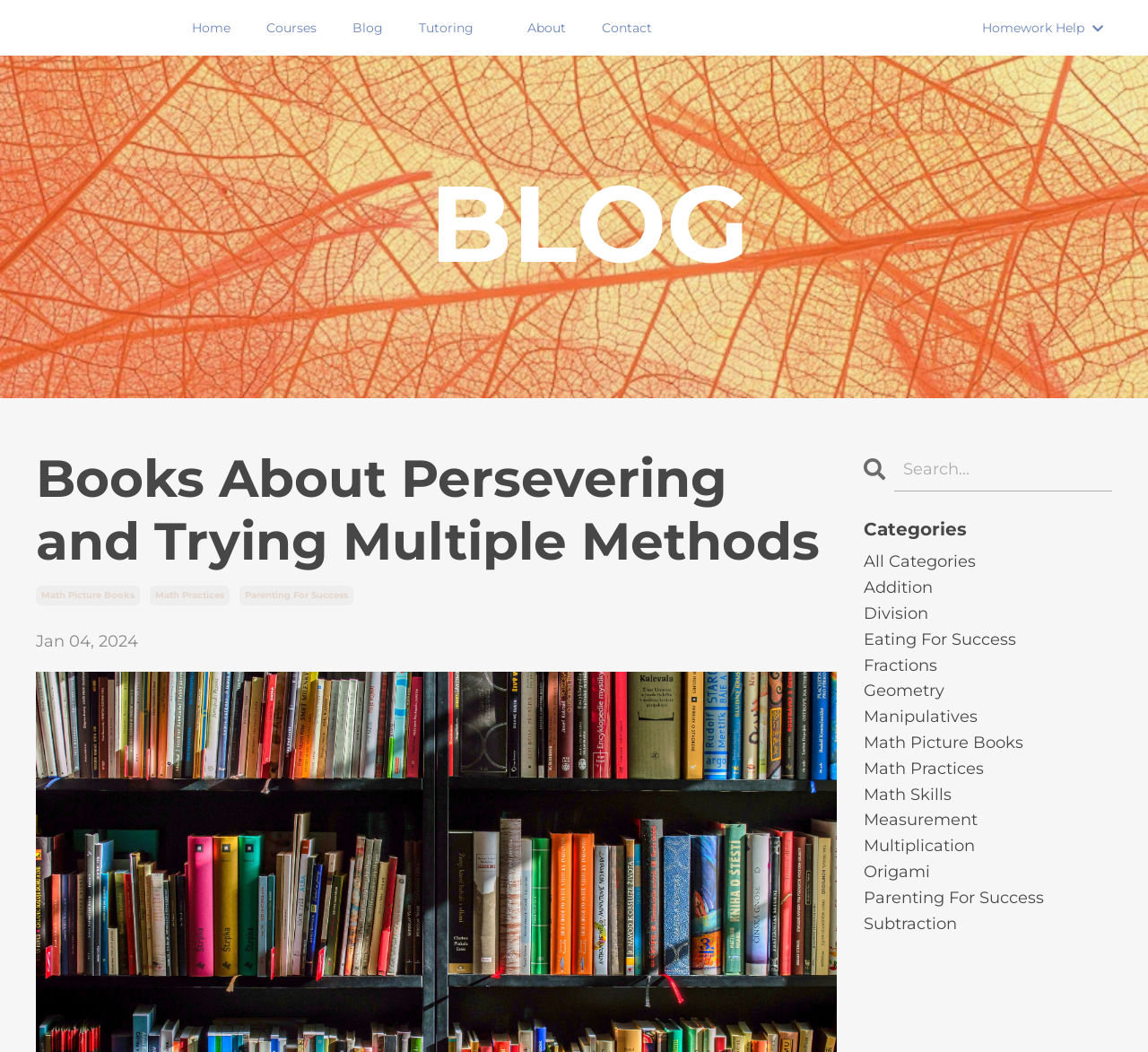Find the bounding box coordinates corresponding to the UI element with the description: "About". The coordinates should be formatted as [left, top, right, bottom], with values as floats between 0 and 1.

[0.459, 0.017, 0.493, 0.036]